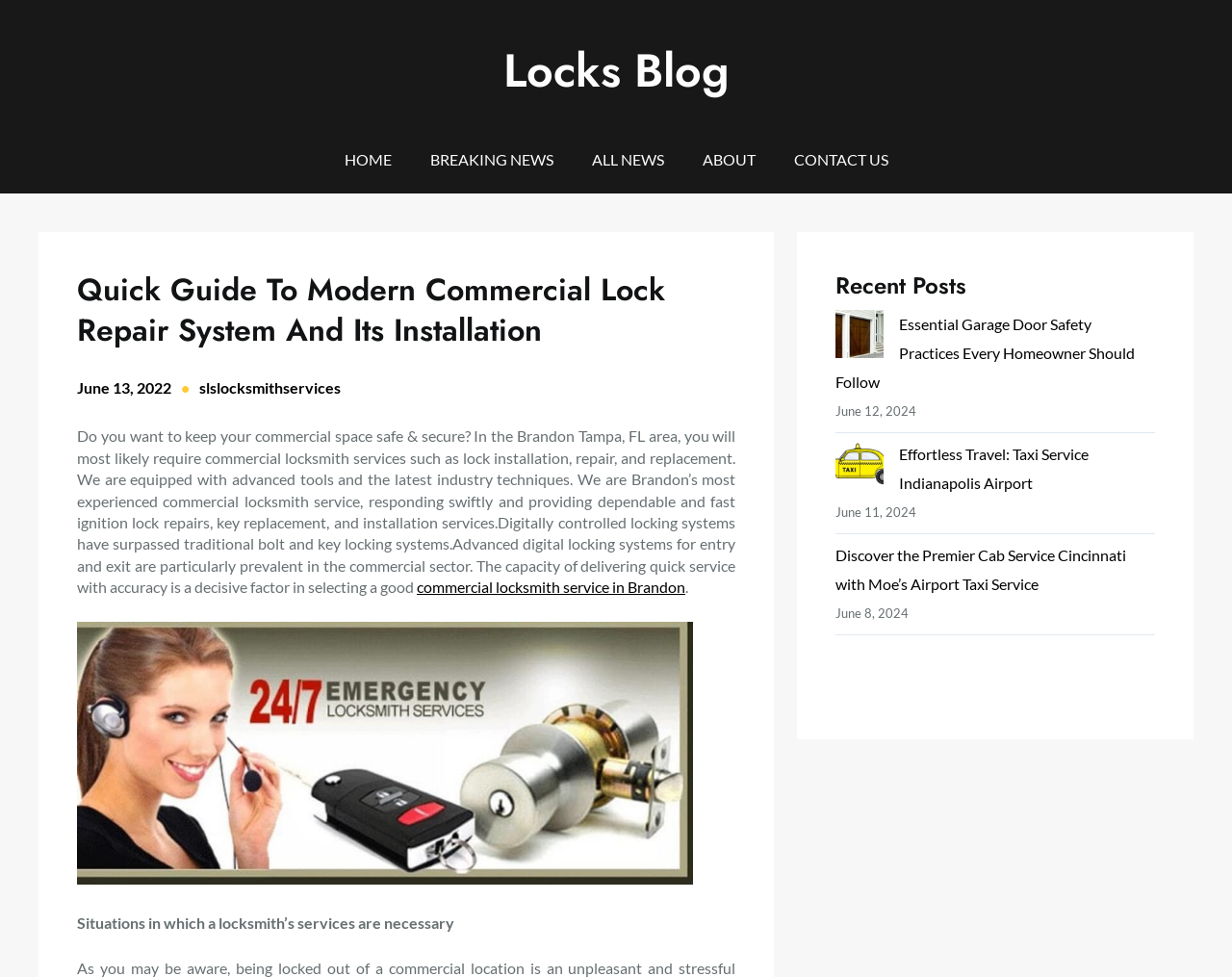Identify the bounding box coordinates of the element to click to follow this instruction: 'View the recent post about garage door safety practices'. Ensure the coordinates are four float values between 0 and 1, provided as [left, top, right, bottom].

[0.678, 0.318, 0.718, 0.376]